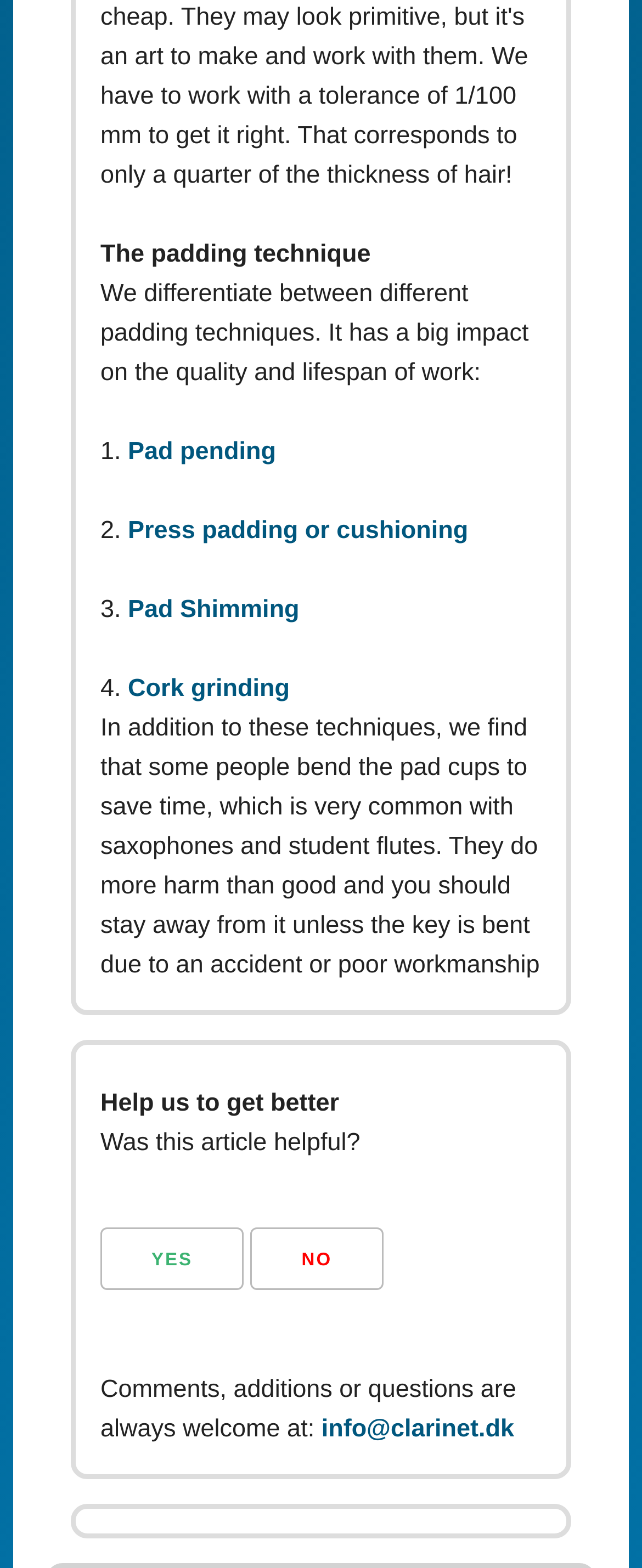How many links are on the webpage?
Use the information from the screenshot to give a comprehensive response to the question.

There are five links on the webpage: 'Pad pending', 'Press padding or cushioning', 'Pad Shimming', 'Cork grinding', and 'info@clarinet.dk'.